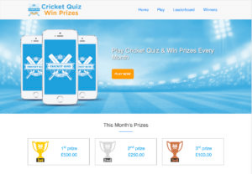What type of devices are used to access the quiz?
Please respond to the question with a detailed and thorough explanation.

The caption states that the quiz has a user-friendly design for players on-the-go, and it showcases multiple mobile devices displaying the quiz, implying that mobile devices are used to access the quiz.